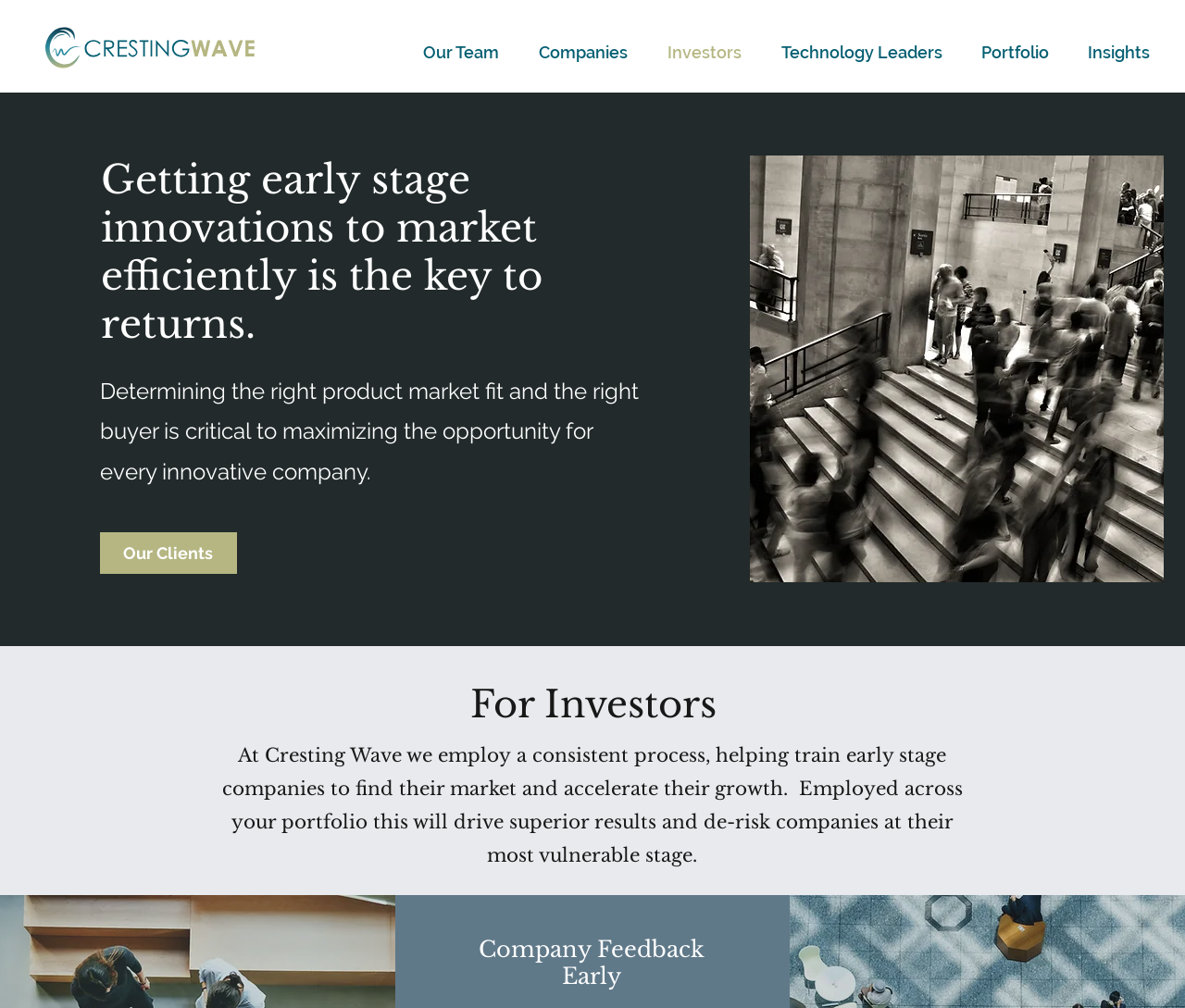Based on the visual content of the image, answer the question thoroughly: What is the main focus of Cresting Wave?

Based on the webpage structure and content, it appears that Cresting Wave is focused on investors, as indicated by the navigation links and the heading 'For Investors'.